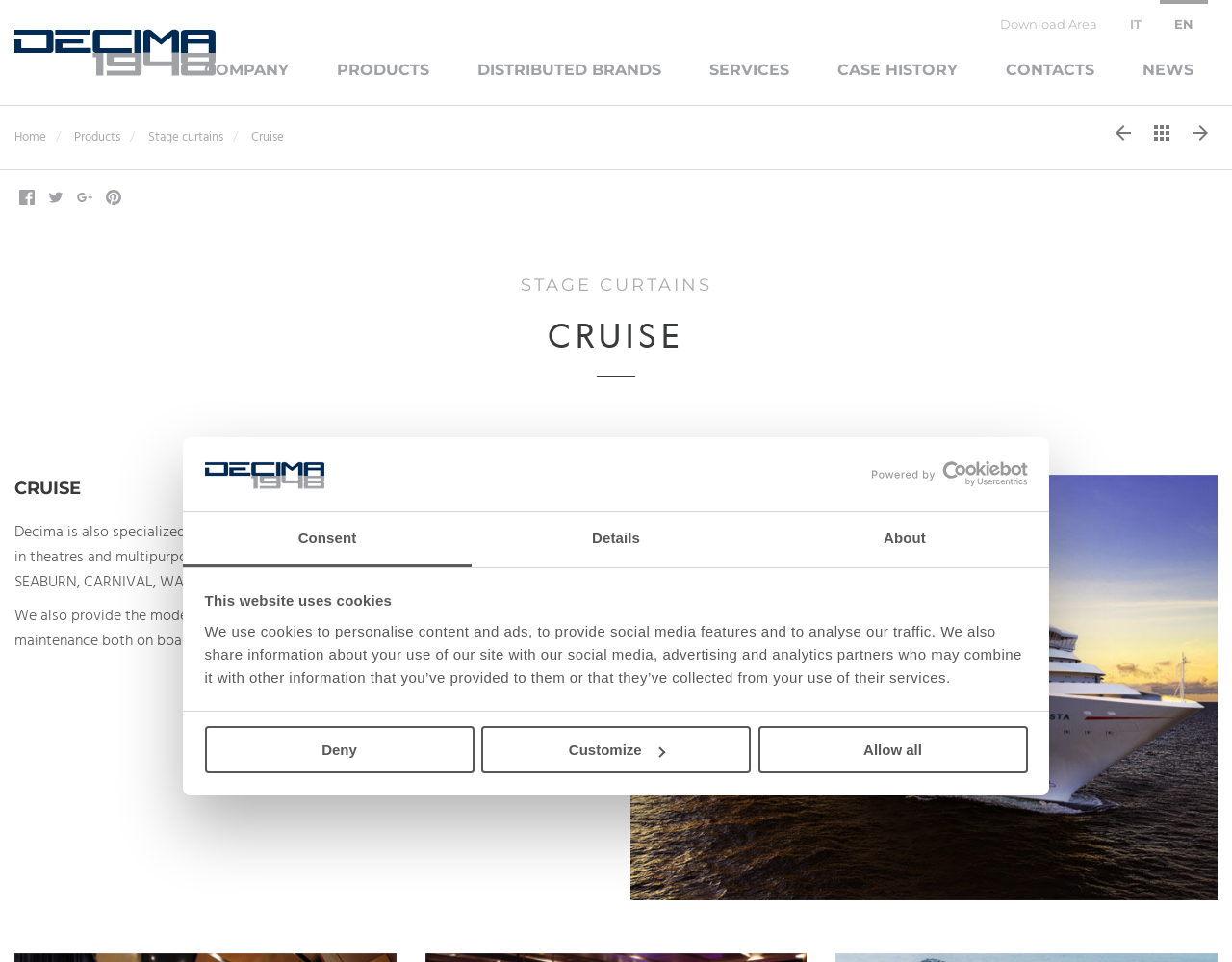Identify the bounding box coordinates of the region I need to click to complete this instruction: "Click the 'Download Area' link".

[0.8, 0.0, 0.902, 0.051]